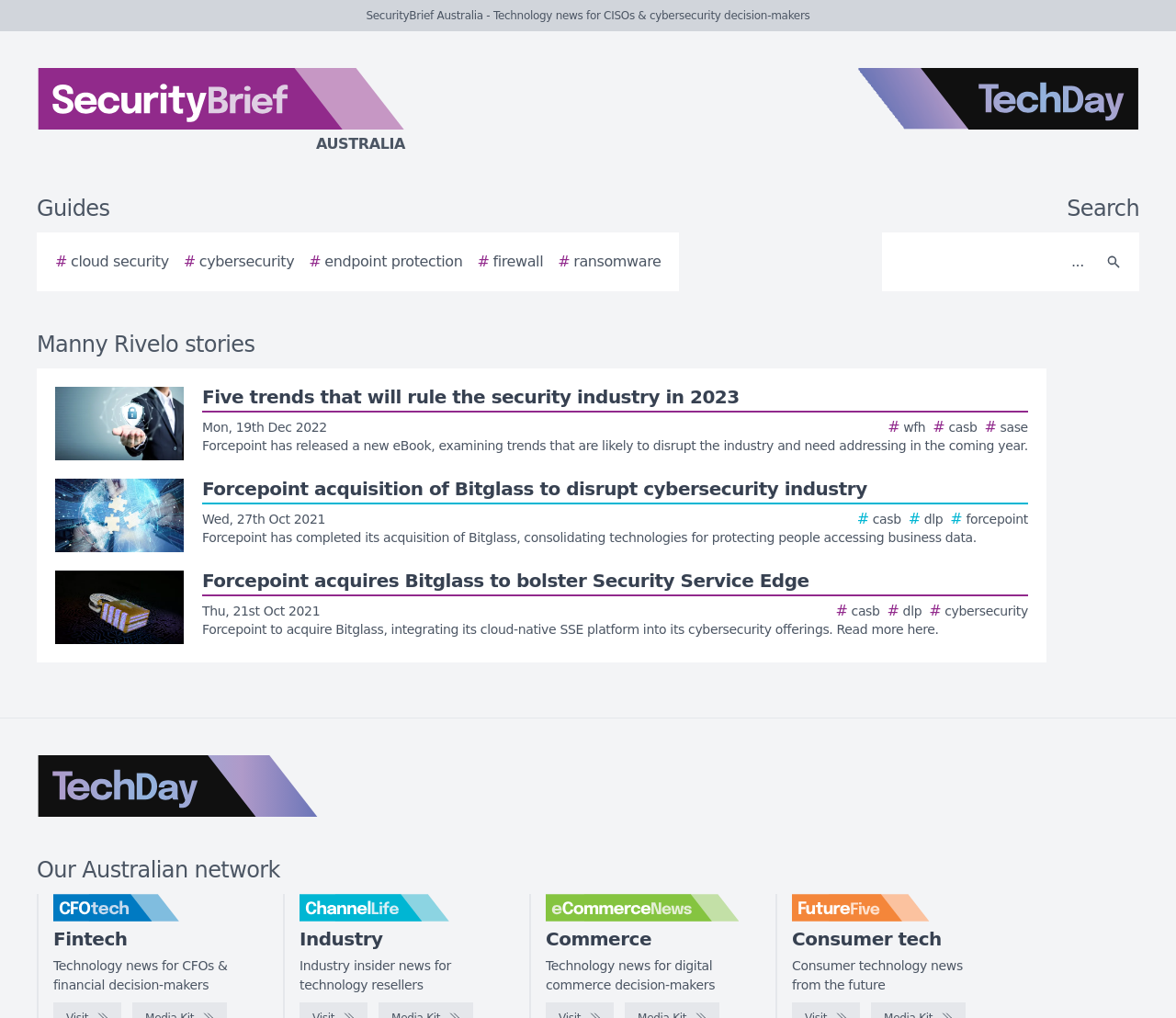Please find the bounding box coordinates in the format (top-left x, top-left y, bottom-right x, bottom-right y) for the given element description. Ensure the coordinates are floating point numbers between 0 and 1. Description: Australia

[0.0, 0.067, 0.438, 0.153]